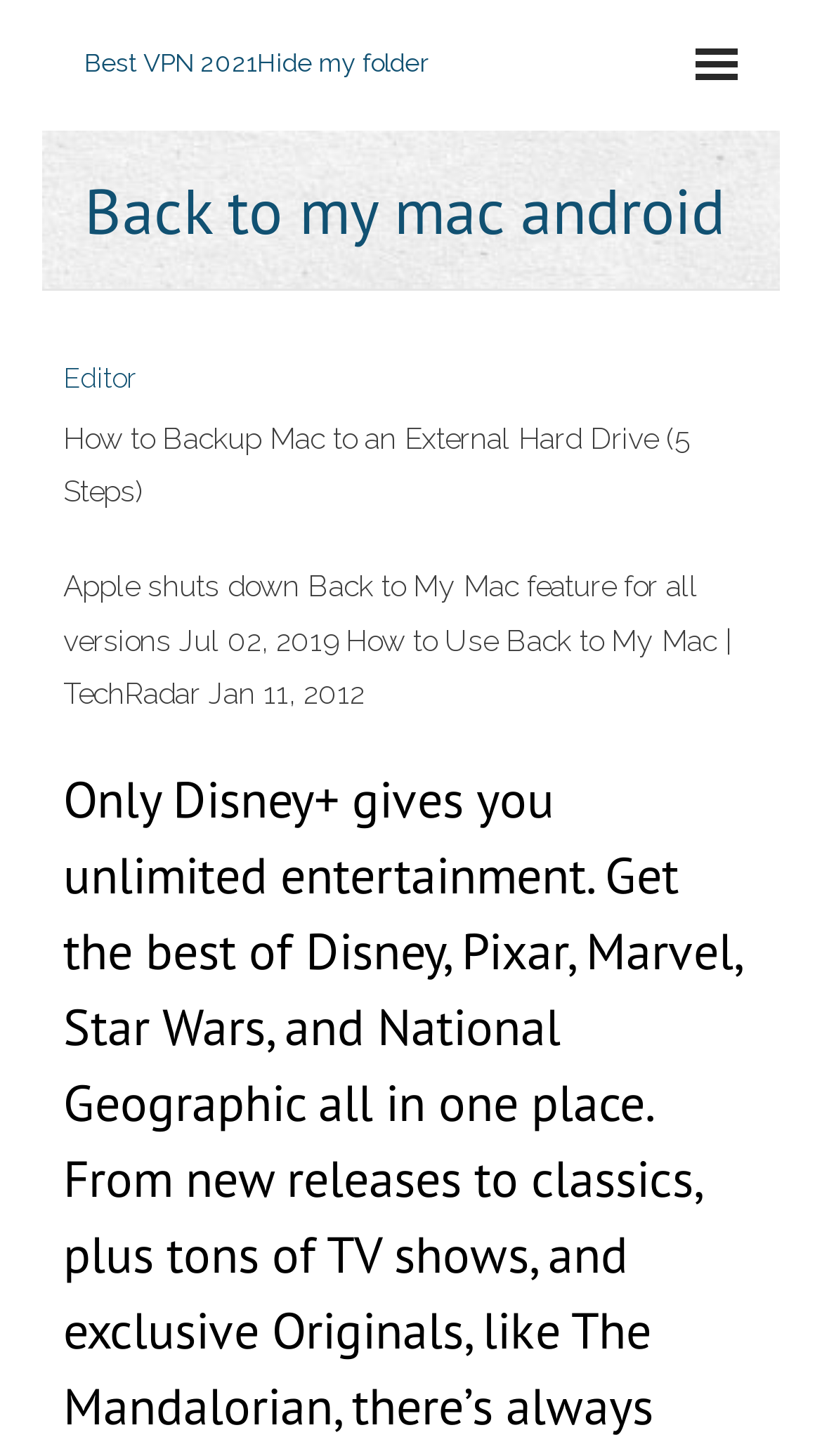How many text elements are present on the webpage?
Examine the image and give a concise answer in one word or a short phrase.

4